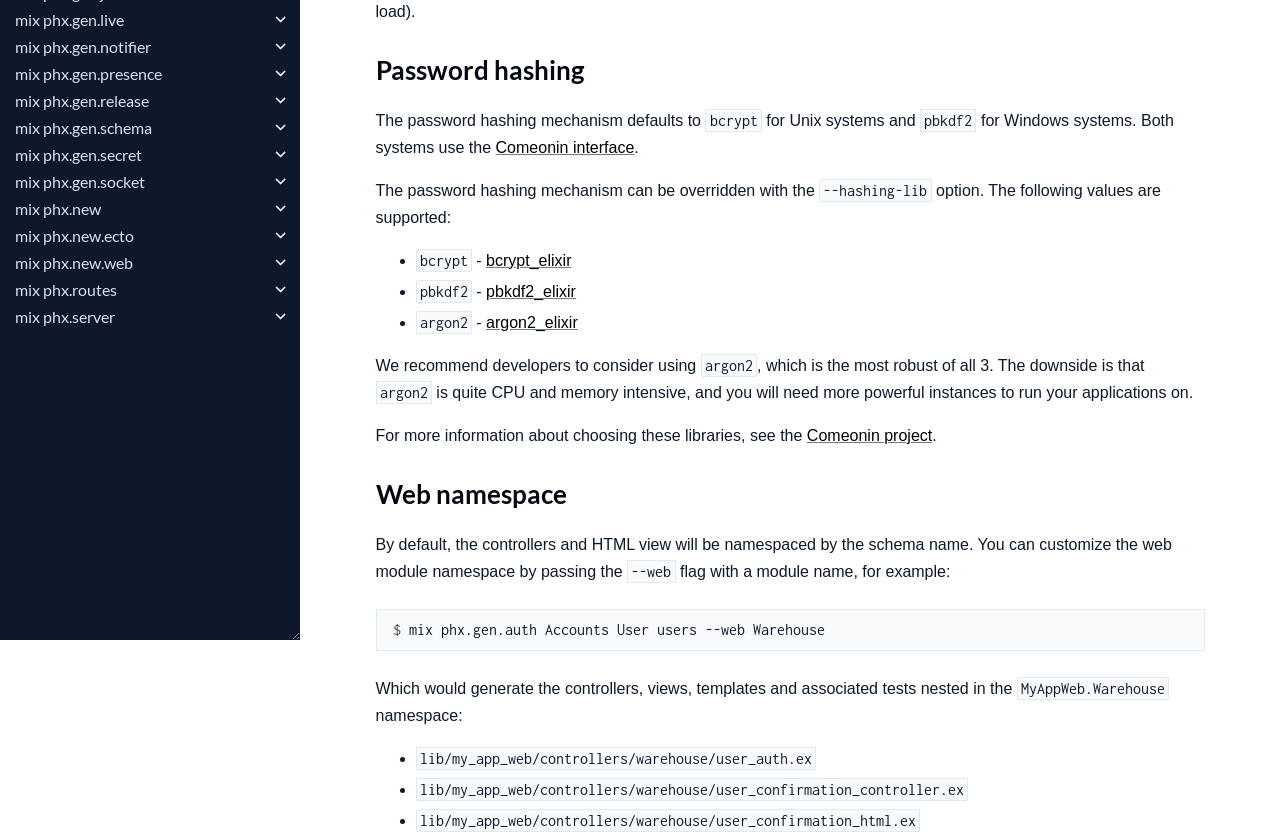Using the webpage screenshot, find the UI element described by Culinary diversity. Provide the bounding box coordinates in the format (top-left x, top-left y, bottom-right x, bottom-right y), ensuring all values are floating point numbers between 0 and 1.

None